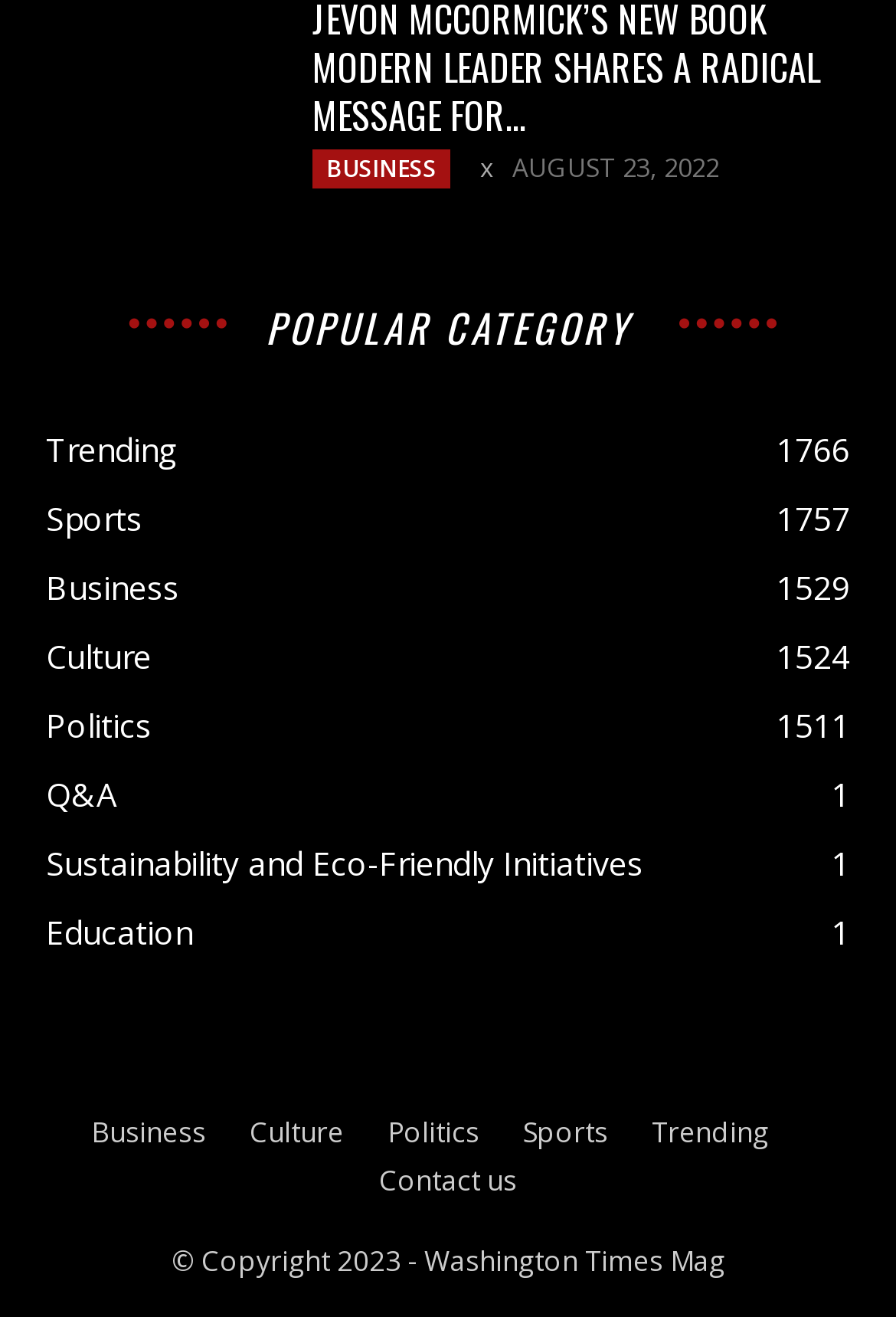What is the name of the magazine?
Please interpret the details in the image and answer the question thoroughly.

I found the name of the magazine by looking at the copyright information at the bottom of the webpage, which is located within a StaticText element with a bounding box coordinate of [0.191, 0.942, 0.809, 0.971]. The text within this element is '© Copyright 2023 - Washington Times Mag'.